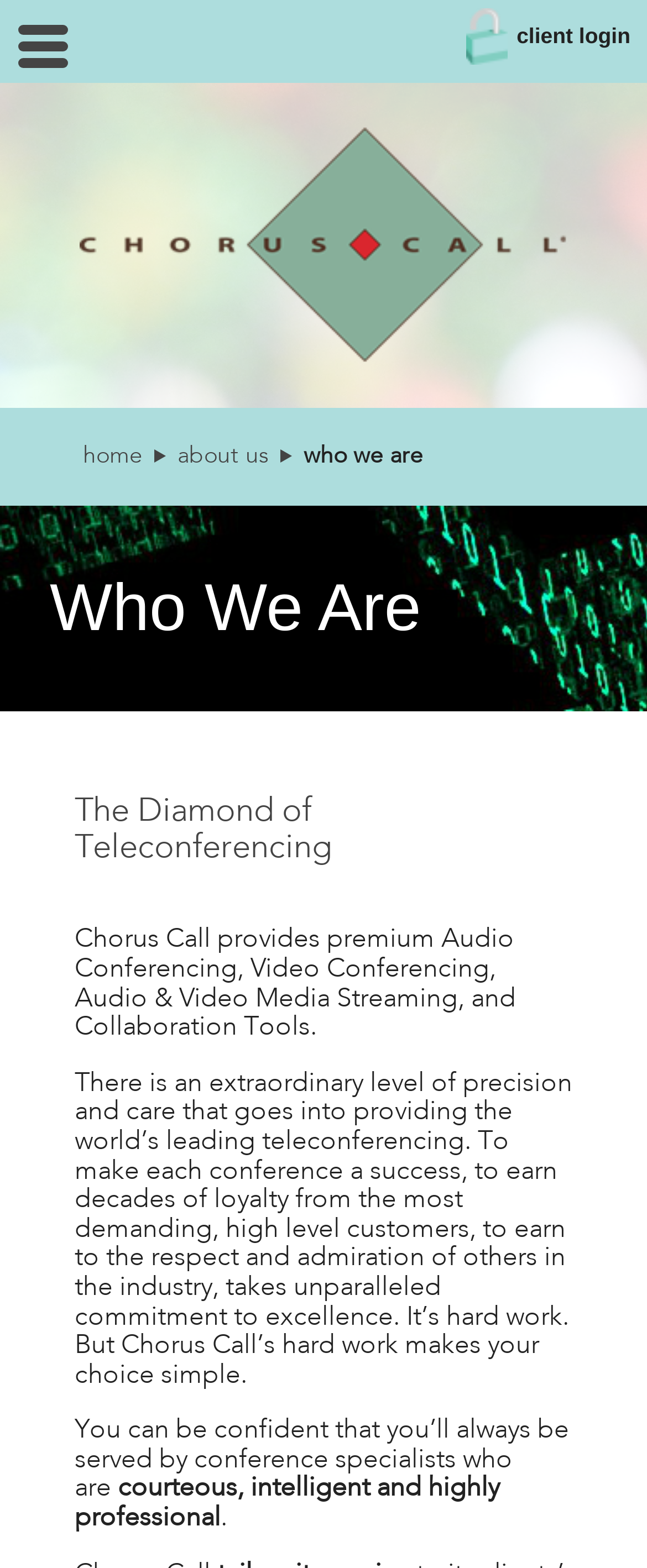How many types of conferencing services are mentioned?
Please answer using one word or phrase, based on the screenshot.

Two